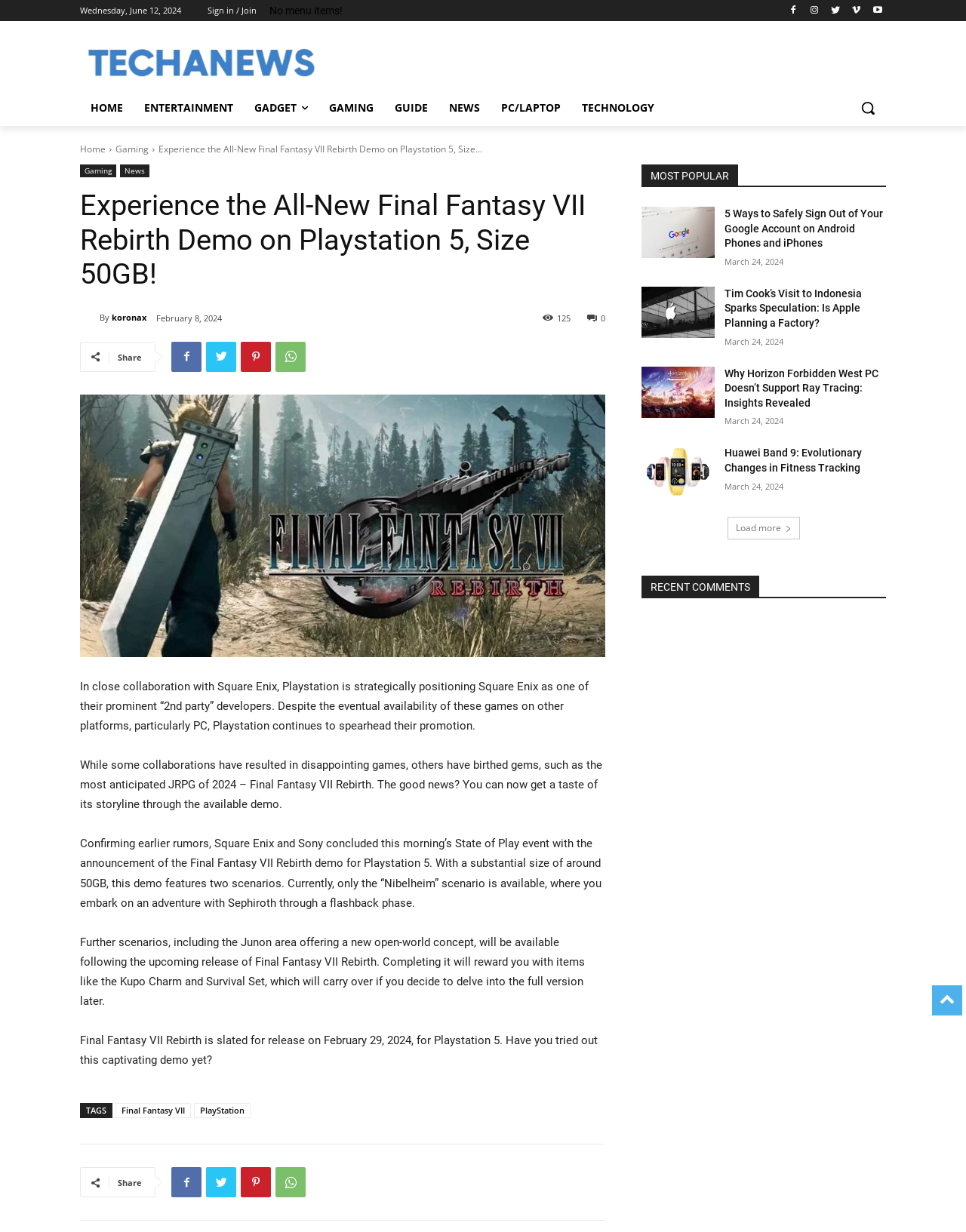Select the bounding box coordinates of the element I need to click to carry out the following instruction: "Share the article on social media".

[0.122, 0.955, 0.147, 0.965]